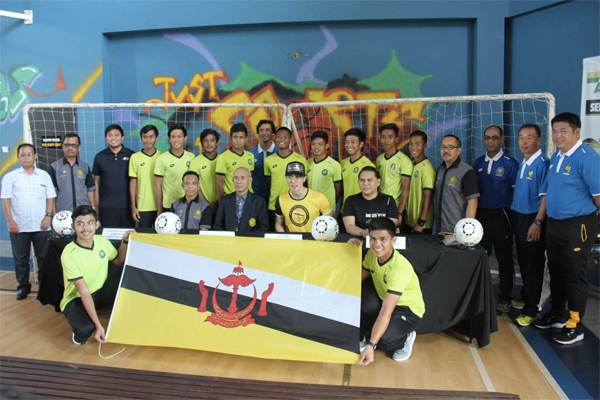Detail the scene shown in the image extensively.

The image captures a vibrant moment featuring the national football players of the National Football Association of Brunei Darussalam (NFABD) gathered together in a gymnasium setting. Dressed in bright yellow jerseys, they strike a dynamic pose alongside team officials and supporters, proudly displaying the national flag of Brunei. The flag, with its distinctive black, white, and yellow stripes, is held prominently in front of the team, symbolizing their national pride.

In the background, a colorful graffiti mural adds an urban flair to the scene, while a pair of goal posts further contextualizes the sporting atmosphere. The players and officials are engaged in an event that marks a new partnership with Fitness Zone, Brunei's leading fitness and health club, which will support the team's training efforts. This collaboration underscores the importance of fitness and health for athletes as they prepare for upcoming competitions. The image reflects a spirit of teamwork, dedication, and national pride as these athletes embark on their journey representing Brunei.